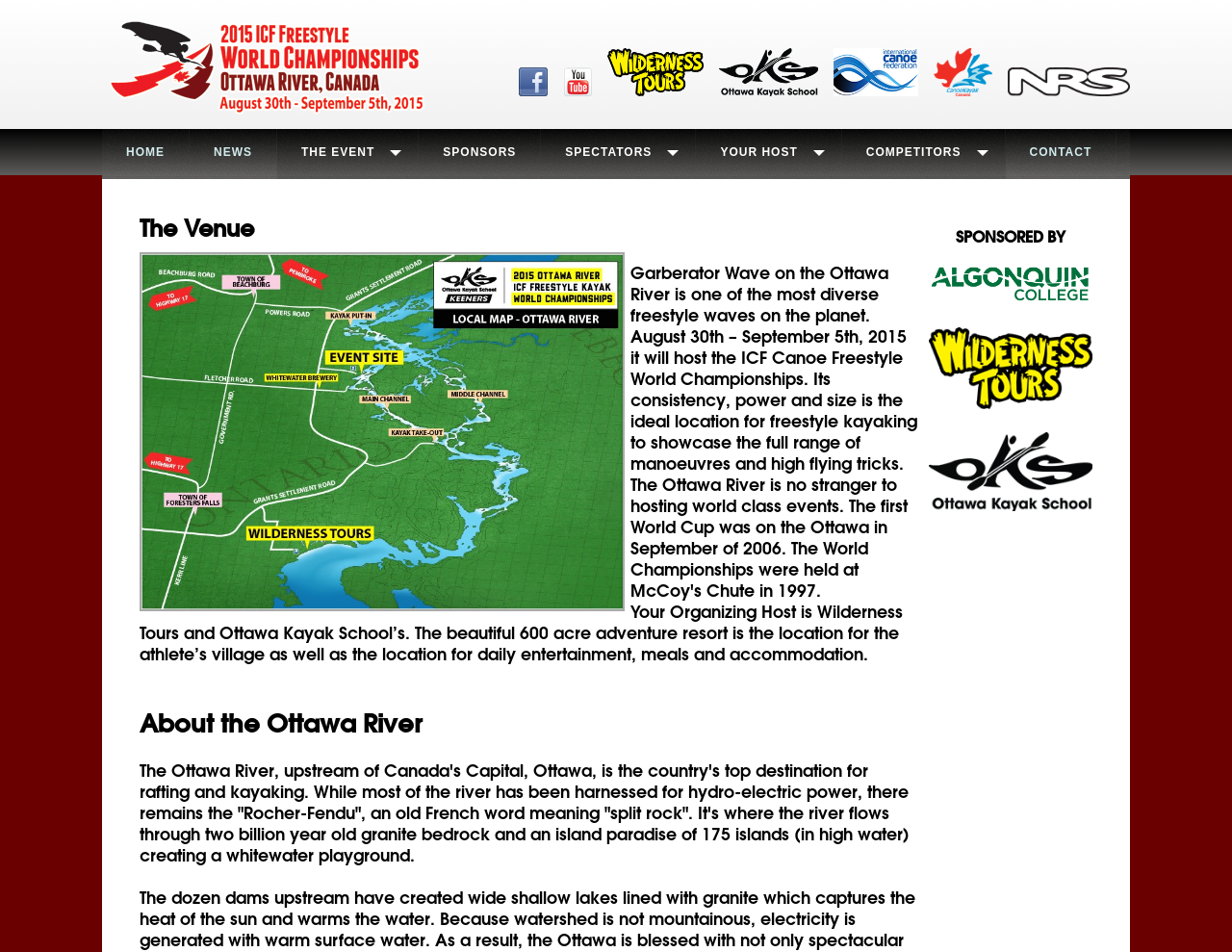Locate the bounding box of the UI element described in the following text: "The Event".

[0.225, 0.135, 0.34, 0.188]